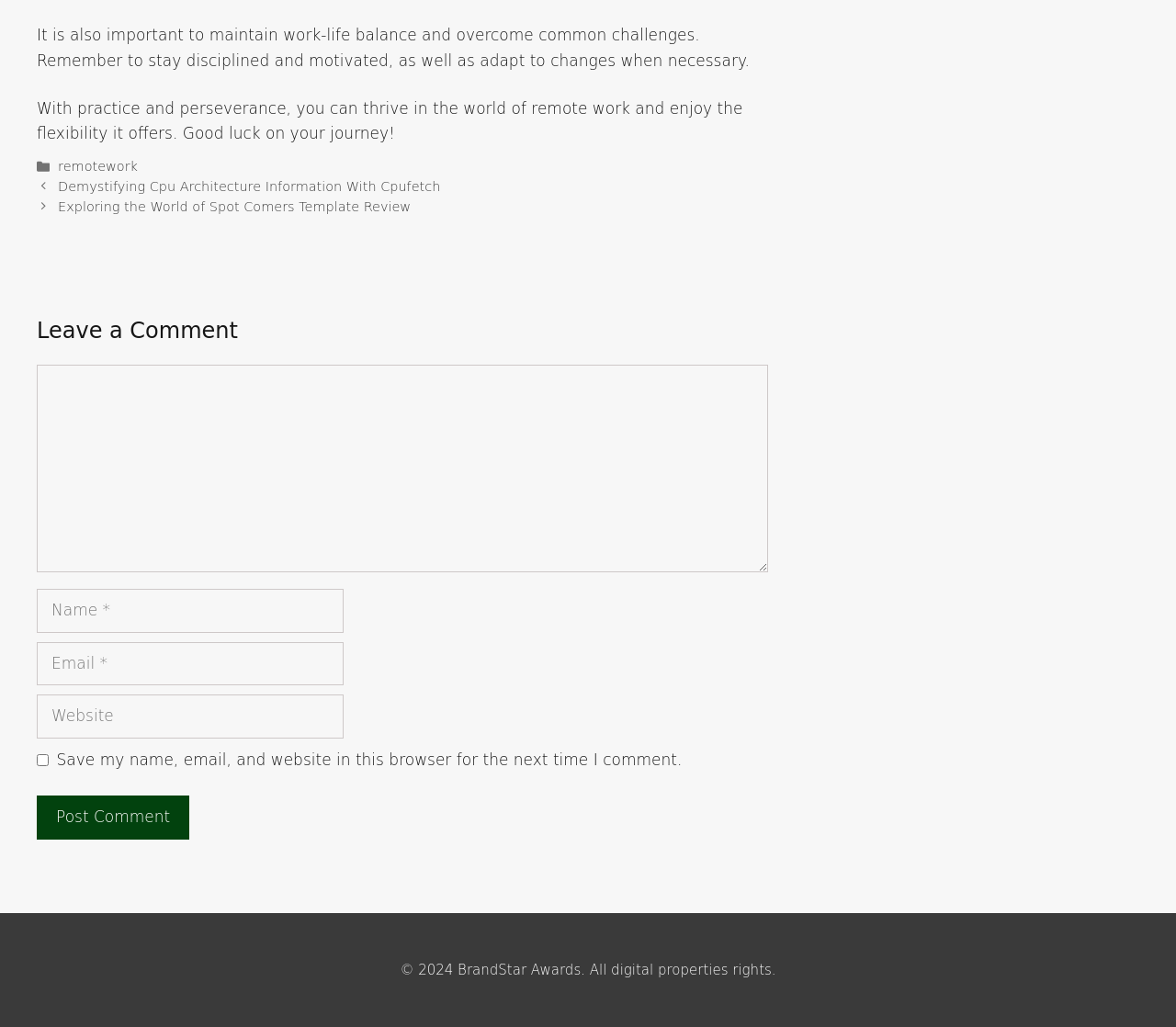Provide the bounding box coordinates of the HTML element described by the text: "title="Facebook"".

None